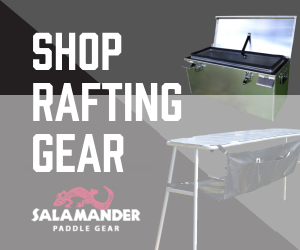What is the color of the lizard in the Salamander logo?
Answer the question with a single word or phrase derived from the image.

Pink